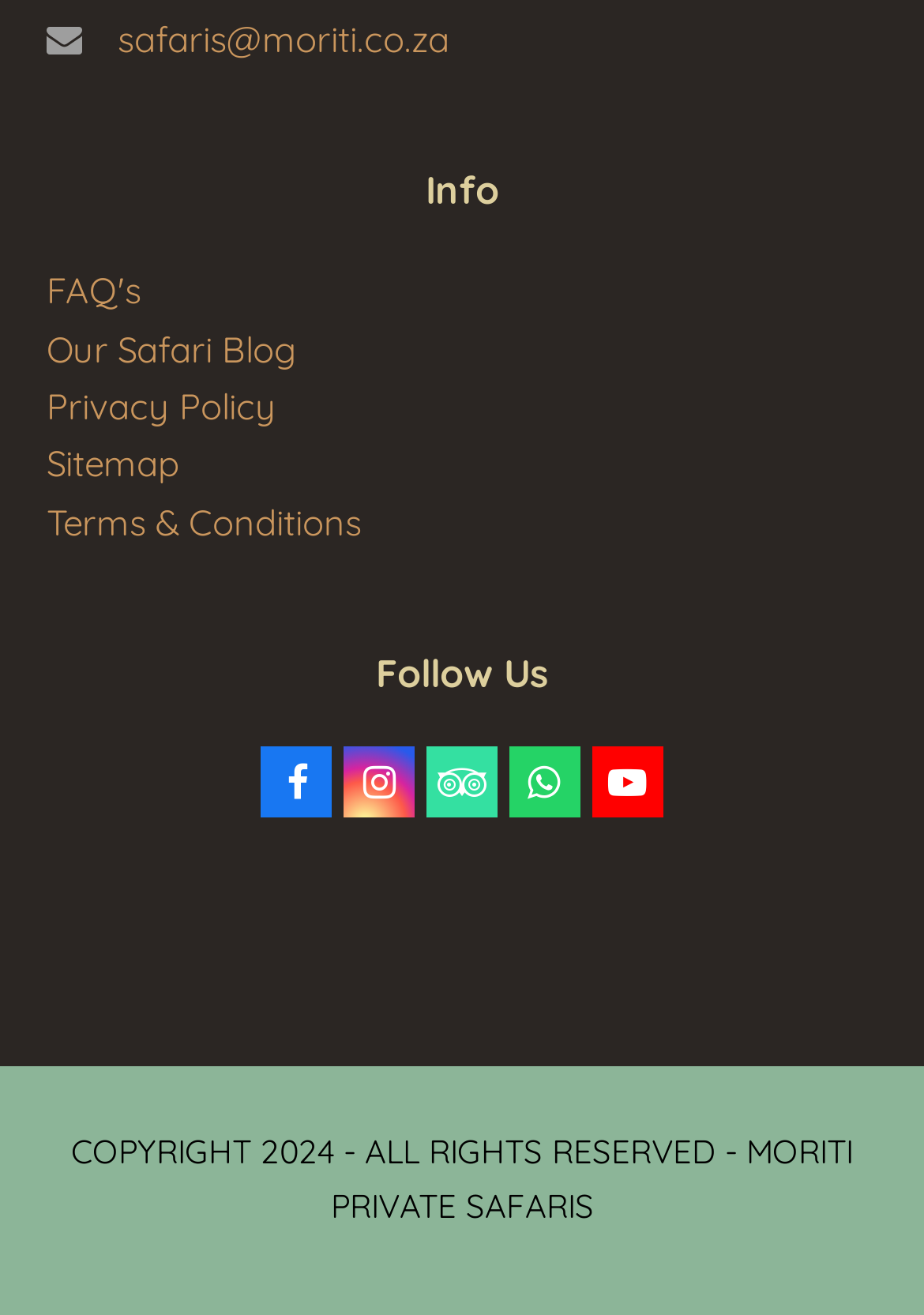Given the webpage screenshot, identify the bounding box of the UI element that matches this description: "Our Safari Blog".

[0.05, 0.248, 0.319, 0.282]